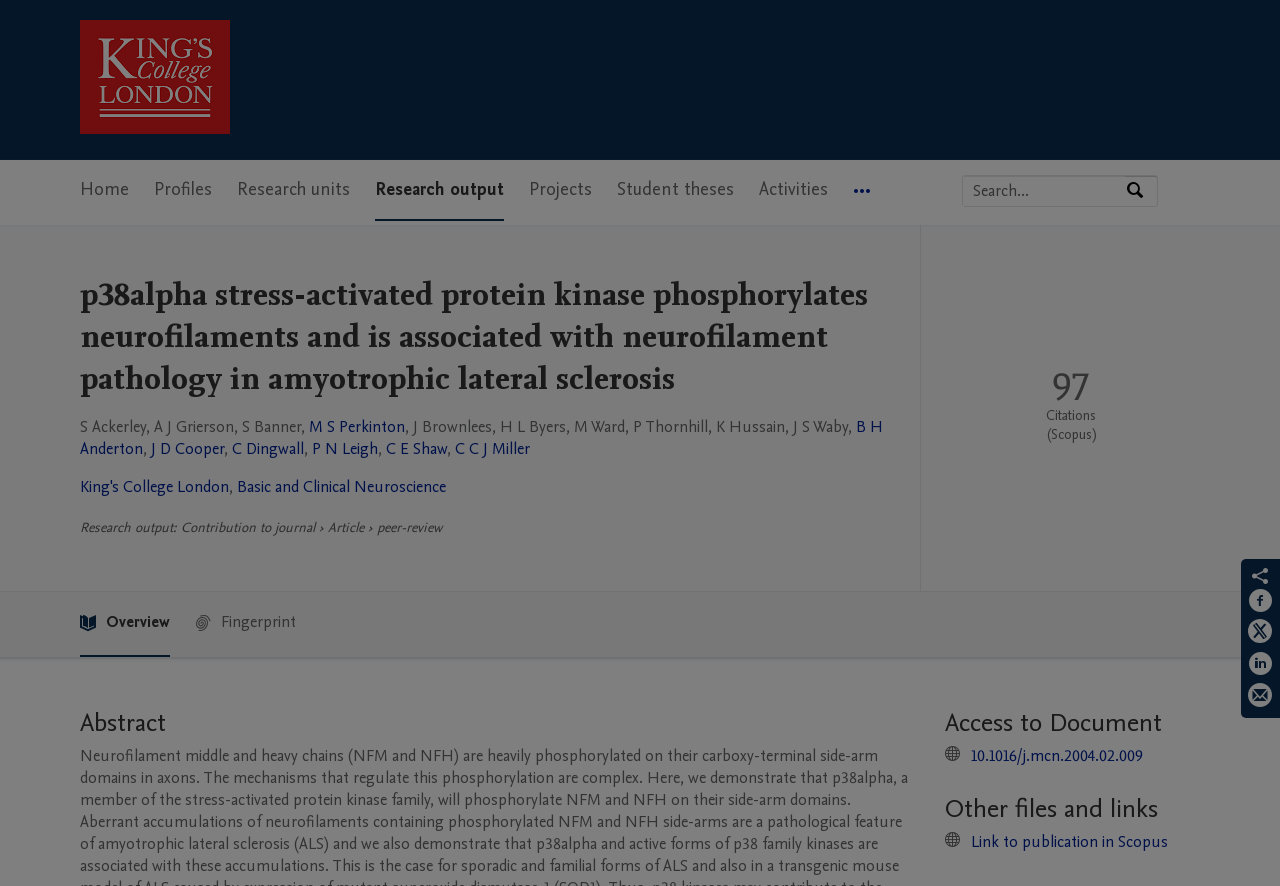Using the information from the screenshot, answer the following question thoroughly:
How many citations does the publication have?

I found the answer by looking at the 'Publication metrics section' and the text '97' next to 'Citations (Scopus)', which indicates that the publication has 97 citations.